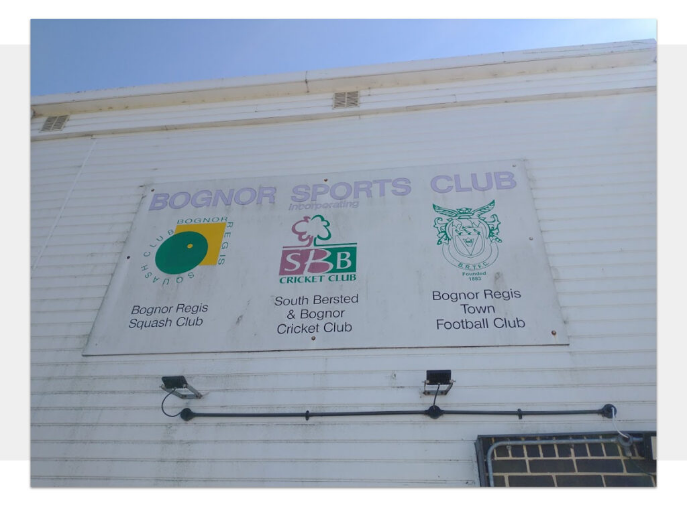What is the font style of the South Bersted & Bognor Cricket Club logo?
Observe the image and answer the question with a one-word or short phrase response.

Distinctive